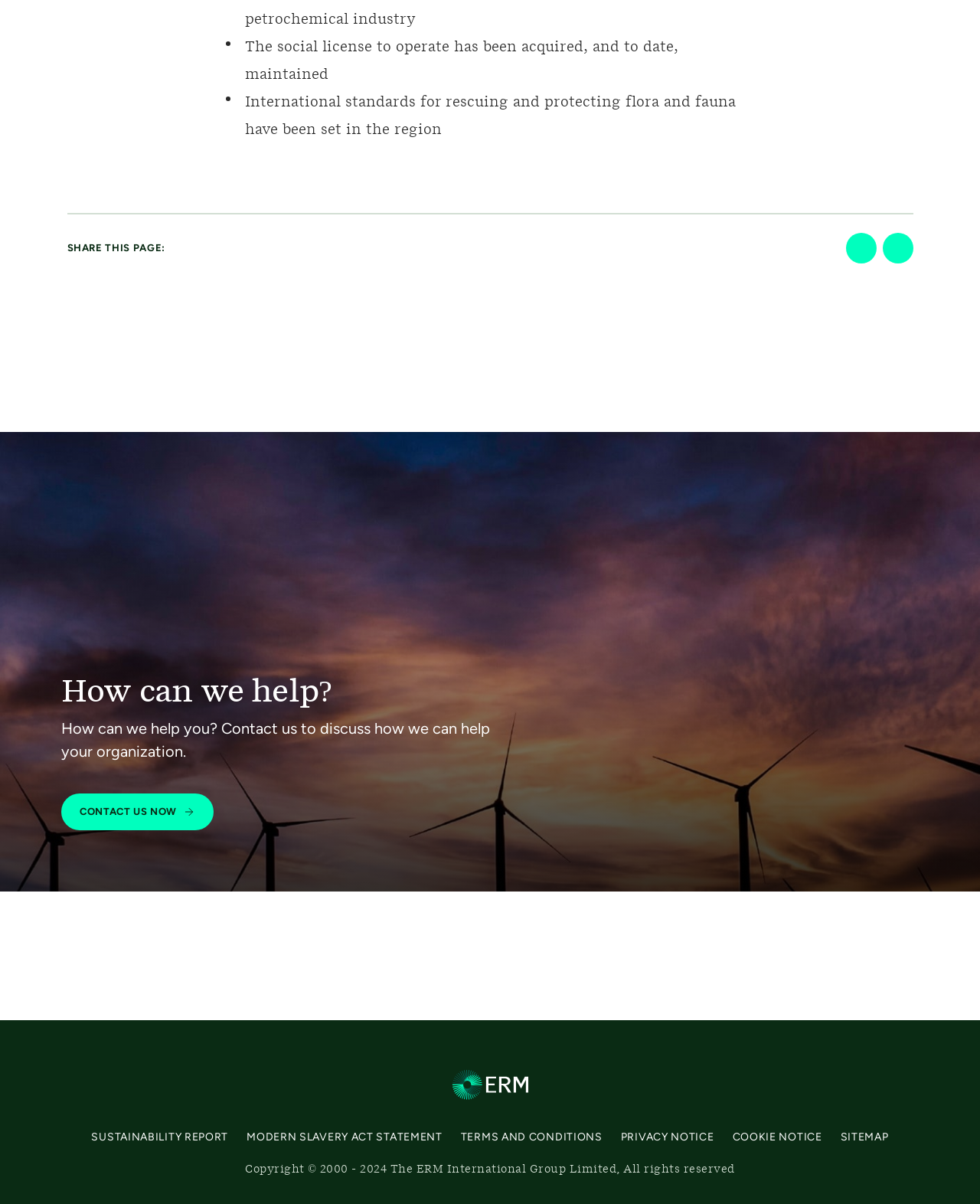Determine the bounding box coordinates for the HTML element mentioned in the following description: "Modern Slavery Act Statement". The coordinates should be a list of four floats ranging from 0 to 1, represented as [left, top, right, bottom].

[0.252, 0.939, 0.451, 0.95]